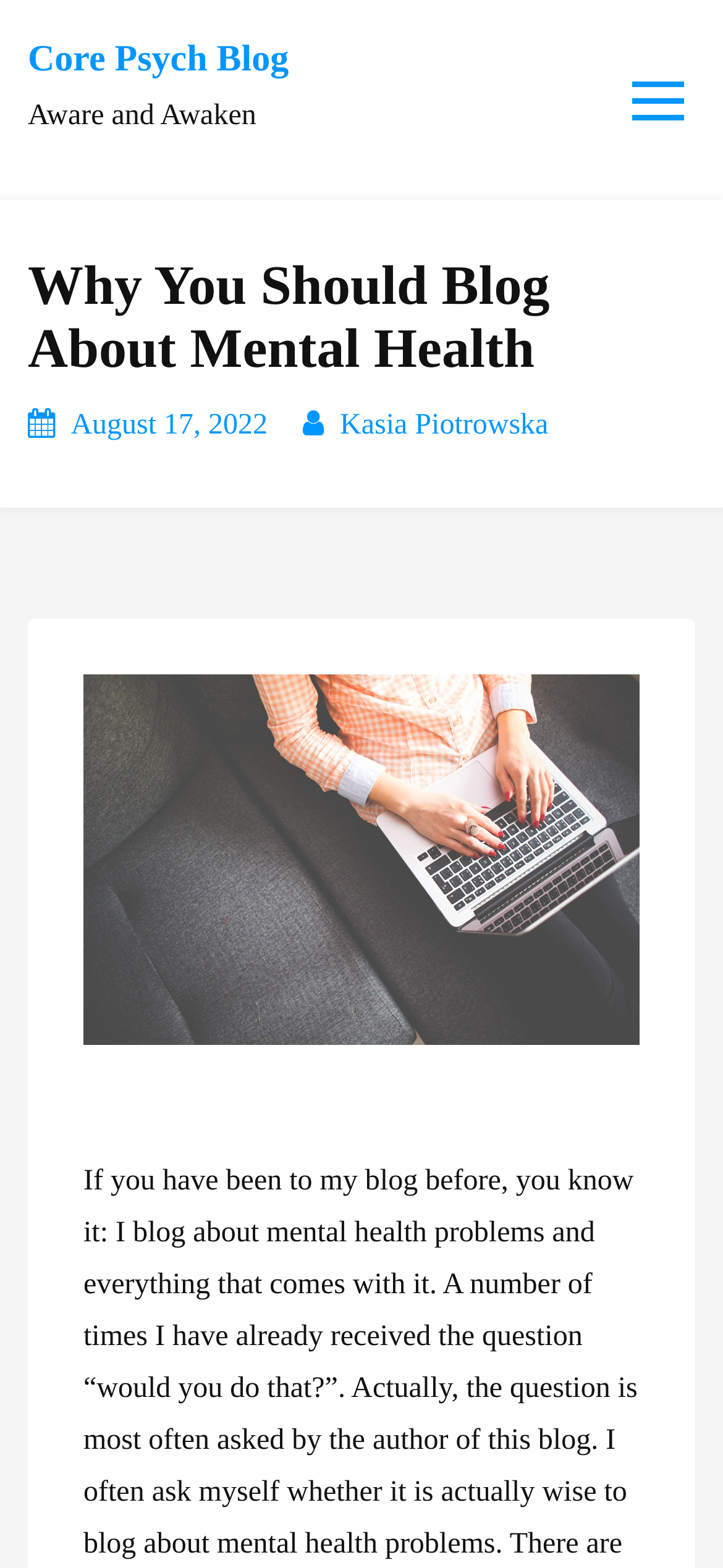Analyze the image and answer the question with as much detail as possible: 
What is the purpose of the button at the top right corner?

I found the purpose of the button by looking at the button element with the description 'expanded: False controls: primary-menu' which suggests that the button is used to expand the primary menu.